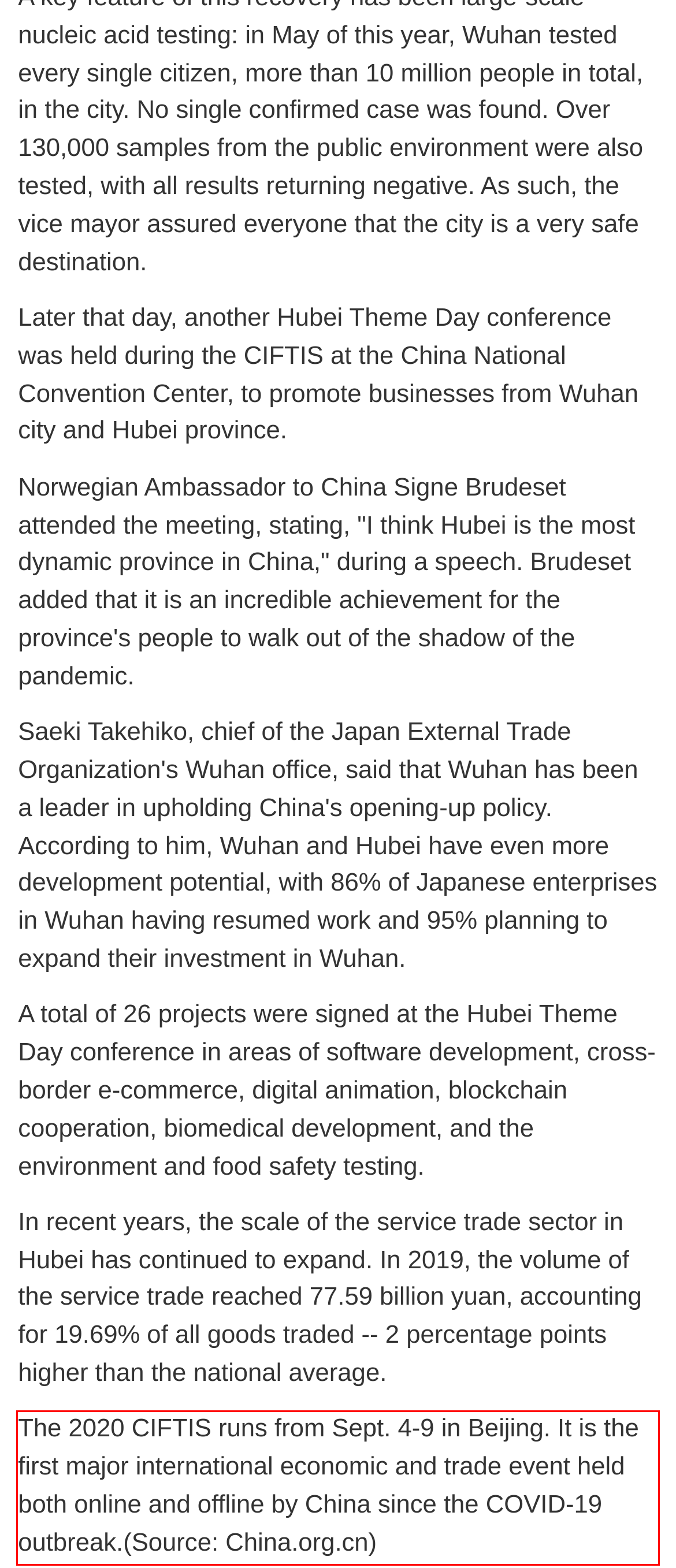You have a screenshot of a webpage with a red bounding box. Use OCR to generate the text contained within this red rectangle.

The 2020 CIFTIS runs from Sept. 4-9 in Beijing. It is the first major international economic and trade event held both online and offline by China since the COVID-19 outbreak.(Source: China.org.cn)